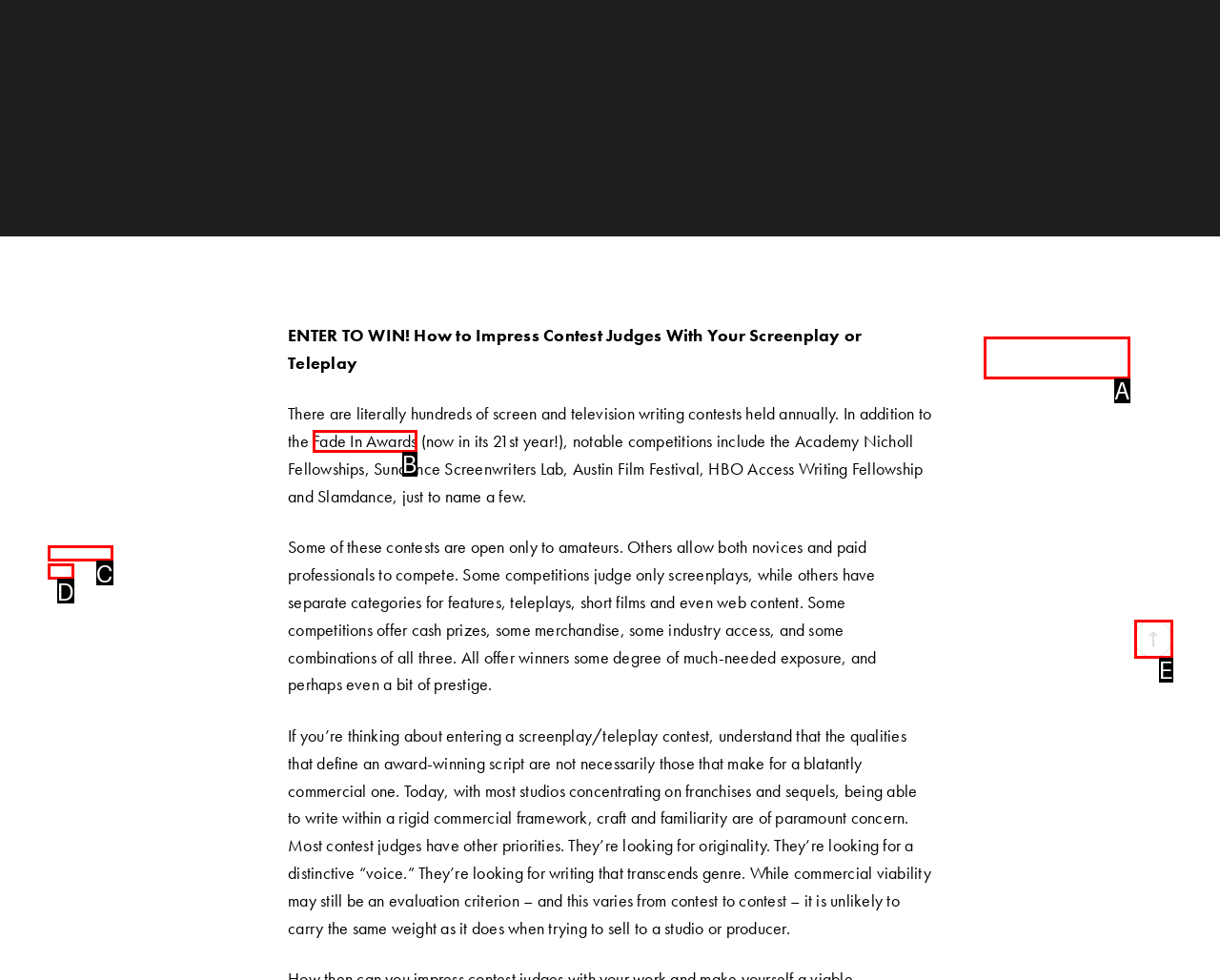Find the HTML element that corresponds to the description: Fade In Awards. Indicate your selection by the letter of the appropriate option.

B